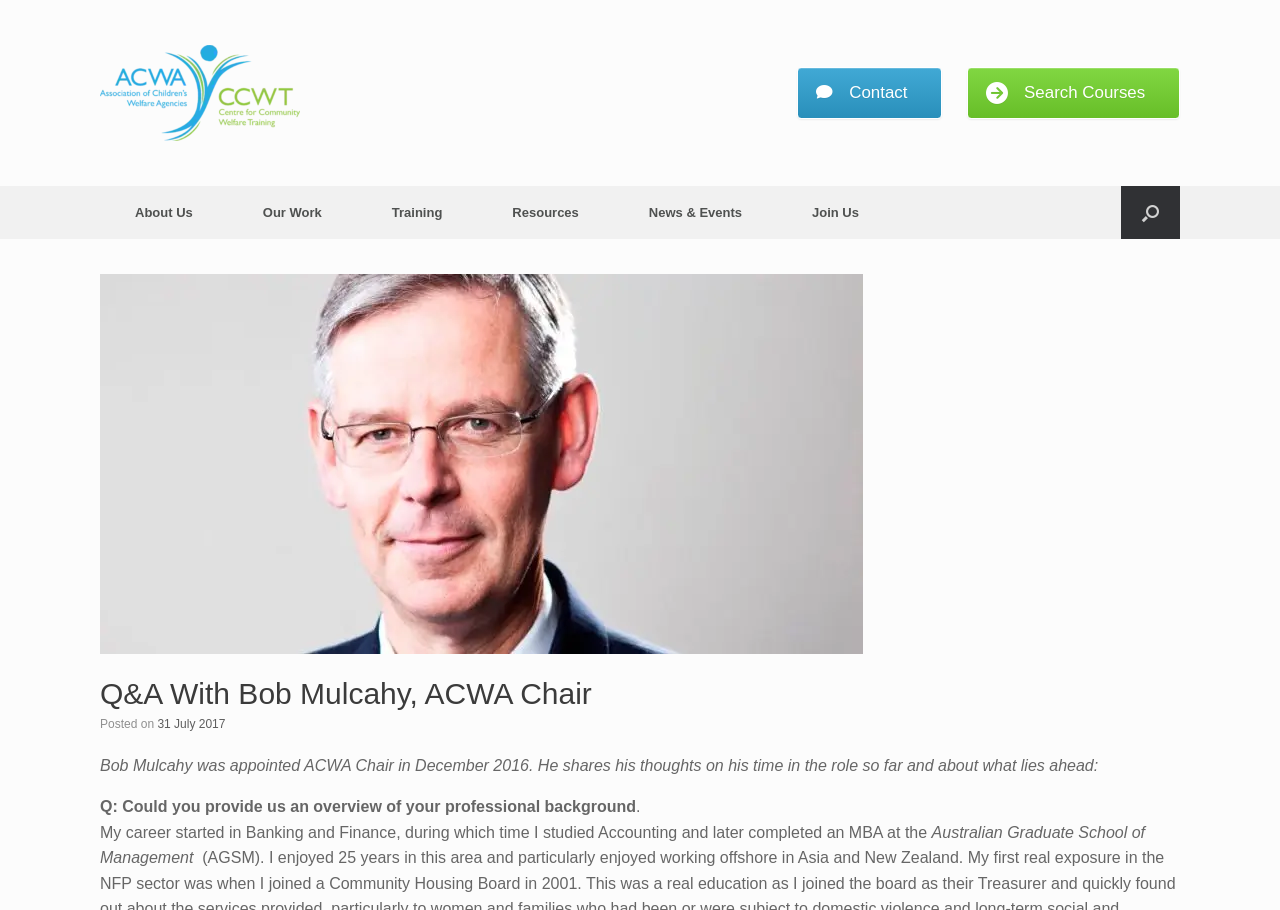Refer to the element description Search Courses and identify the corresponding bounding box in the screenshot. Format the coordinates as (top-left x, top-left y, bottom-right x, bottom-right y) with values in the range of 0 to 1.

[0.756, 0.073, 0.922, 0.131]